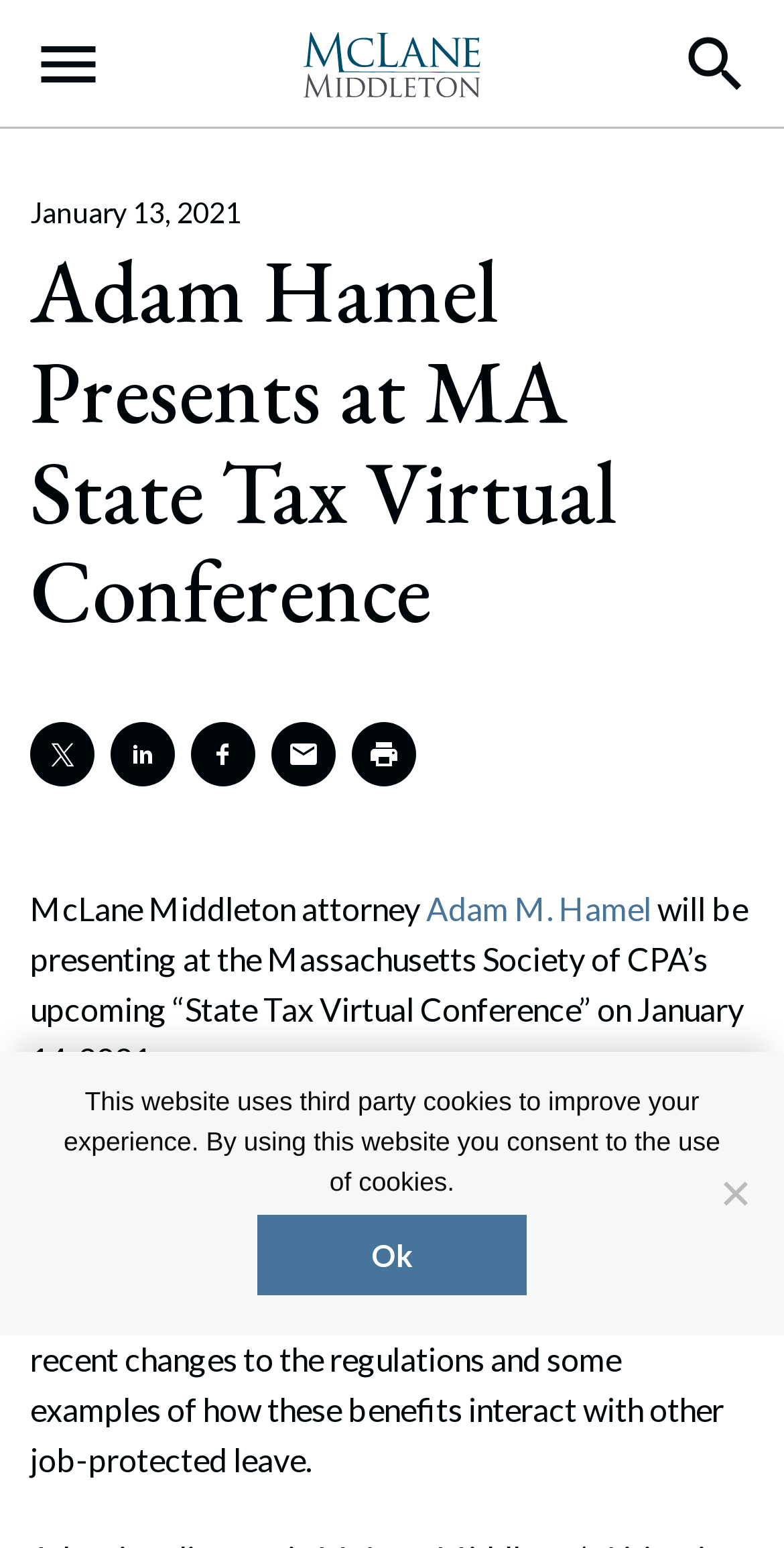What is the topic of Adam’s presentation?
Refer to the screenshot and respond with a concise word or phrase.

Massachusetts Paid Family and Medical Leave